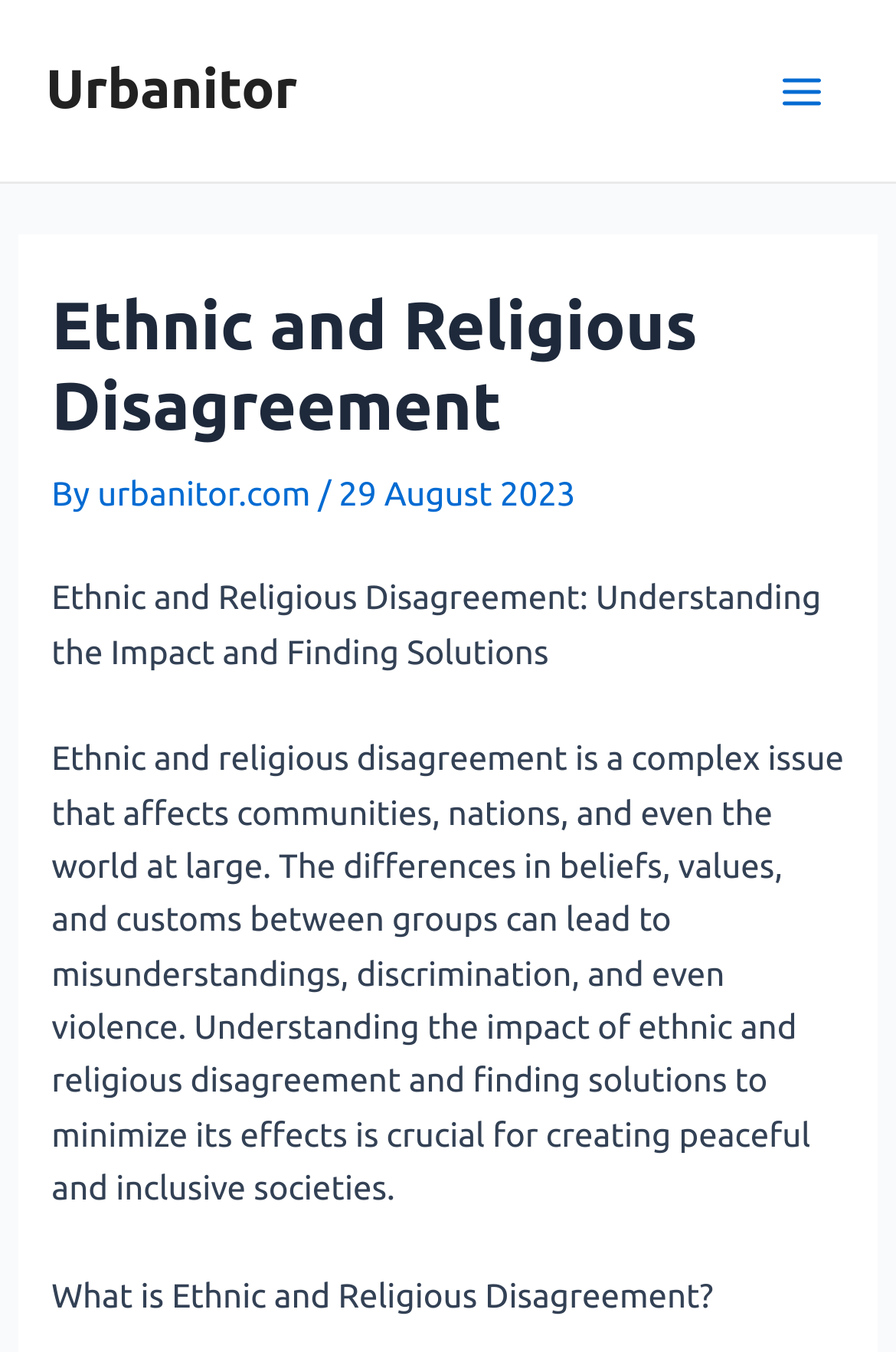Using the webpage screenshot, find the UI element described by Main Menu. Provide the bounding box coordinates in the format (top-left x, top-left y, bottom-right x, bottom-right y), ensuring all values are floating point numbers between 0 and 1.

[0.841, 0.032, 0.949, 0.103]